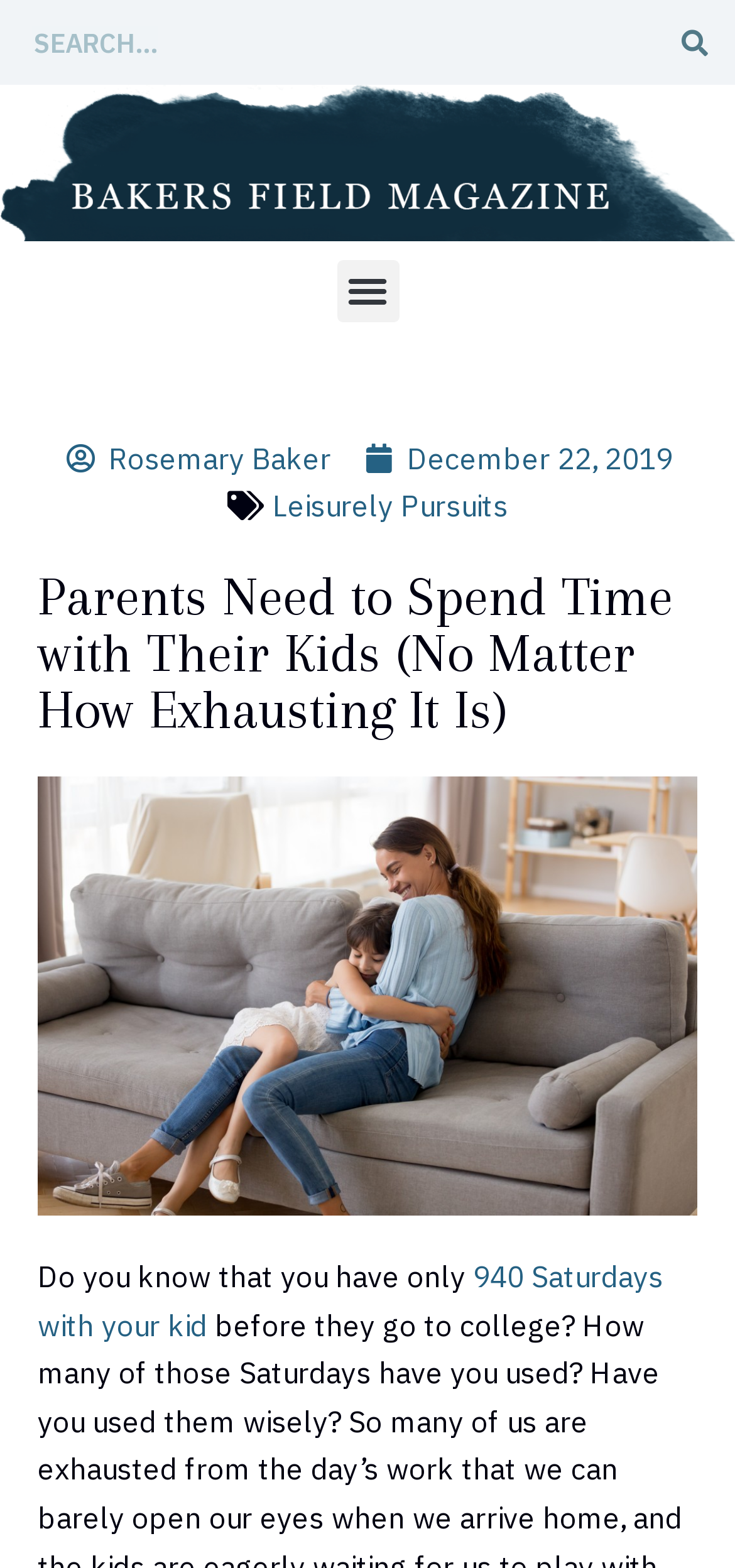Bounding box coordinates are specified in the format (top-left x, top-left y, bottom-right x, bottom-right y). All values are floating point numbers bounded between 0 and 1. Please provide the bounding box coordinate of the region this sentence describes: BOOK ONLINE

None